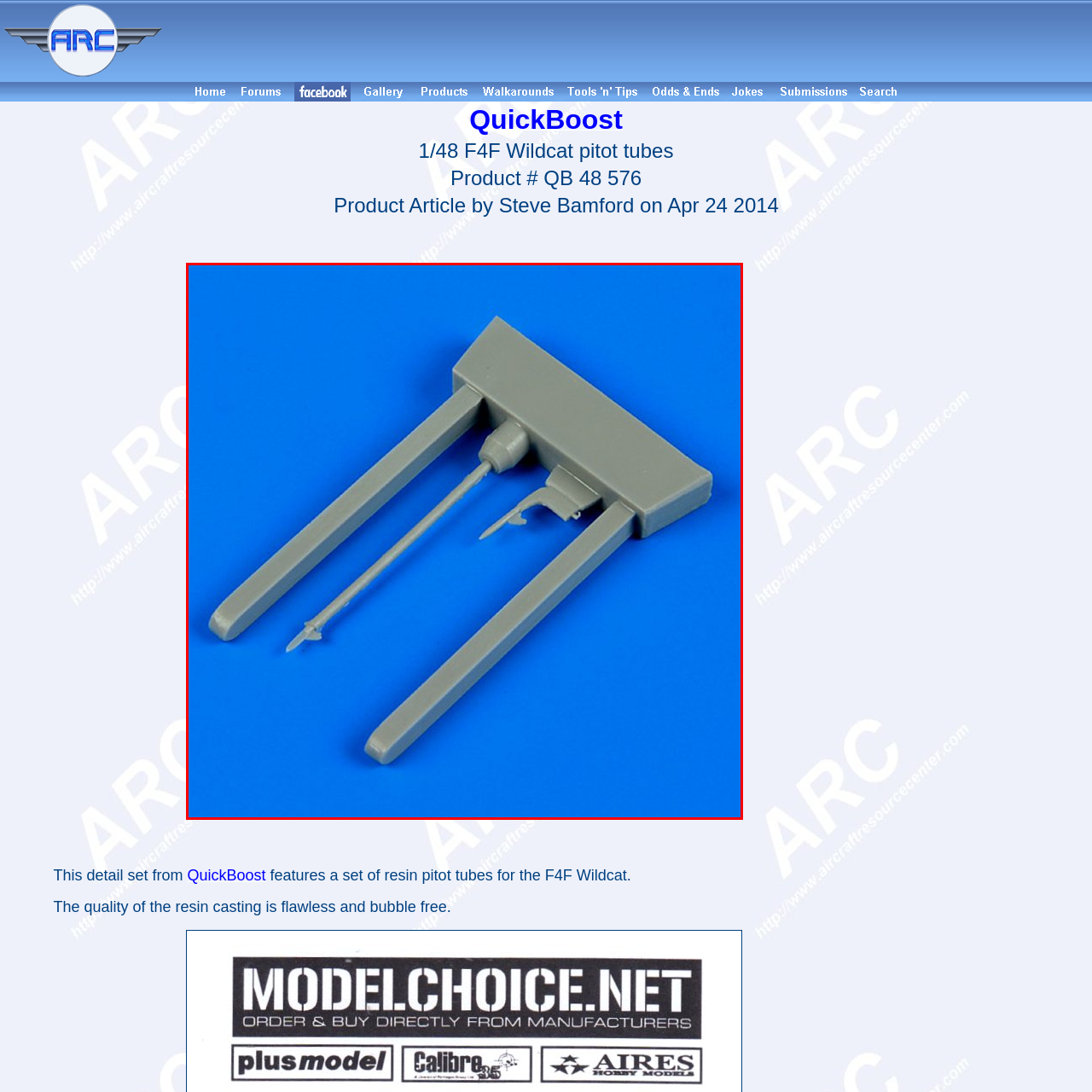Inspect the part framed by the grey rectangle, What is the background color of the image? 
Reply with a single word or phrase.

Vibrant blue